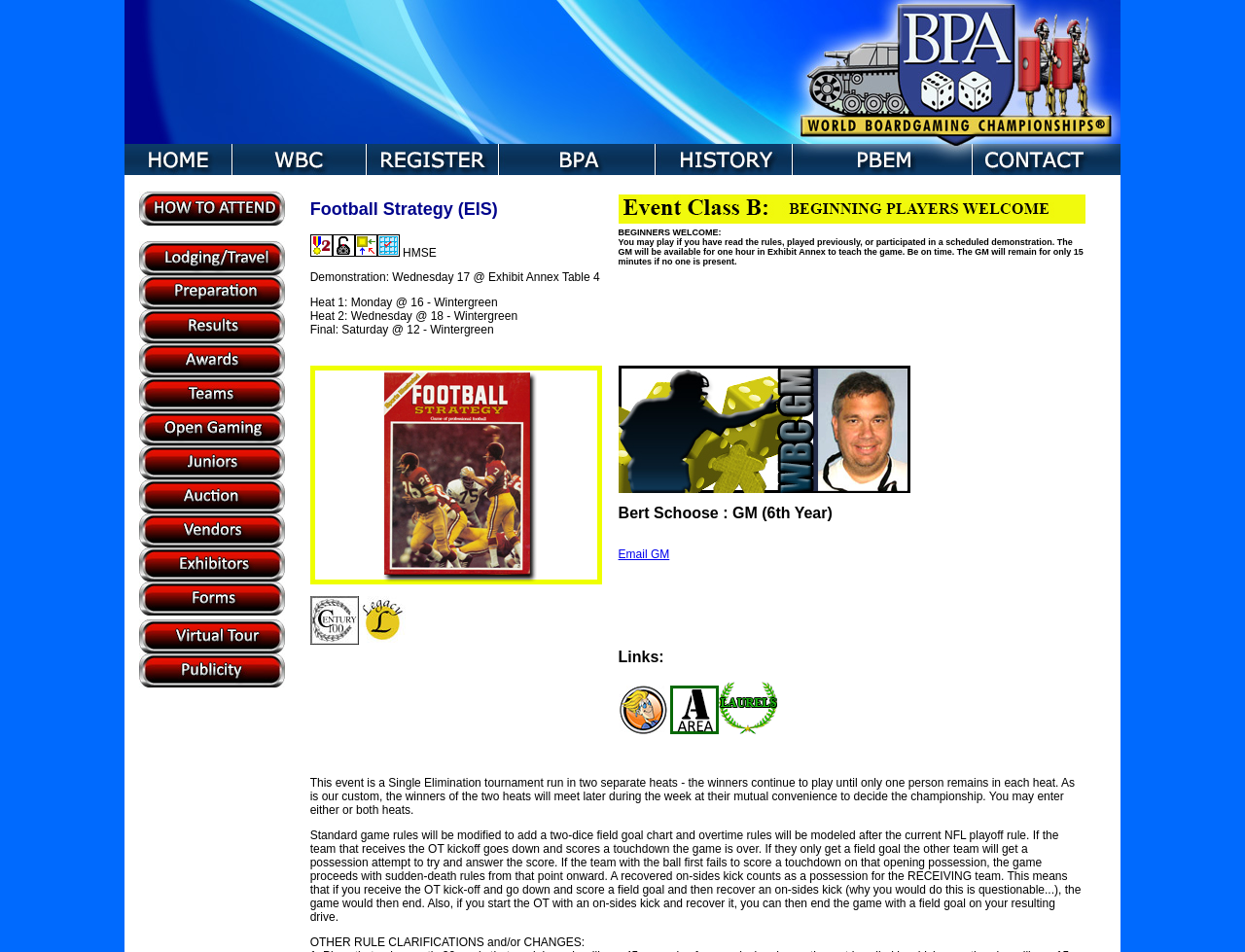What is the name of the game being demonstrated?
Using the image, answer in one word or phrase.

Football Strategy (EIS)